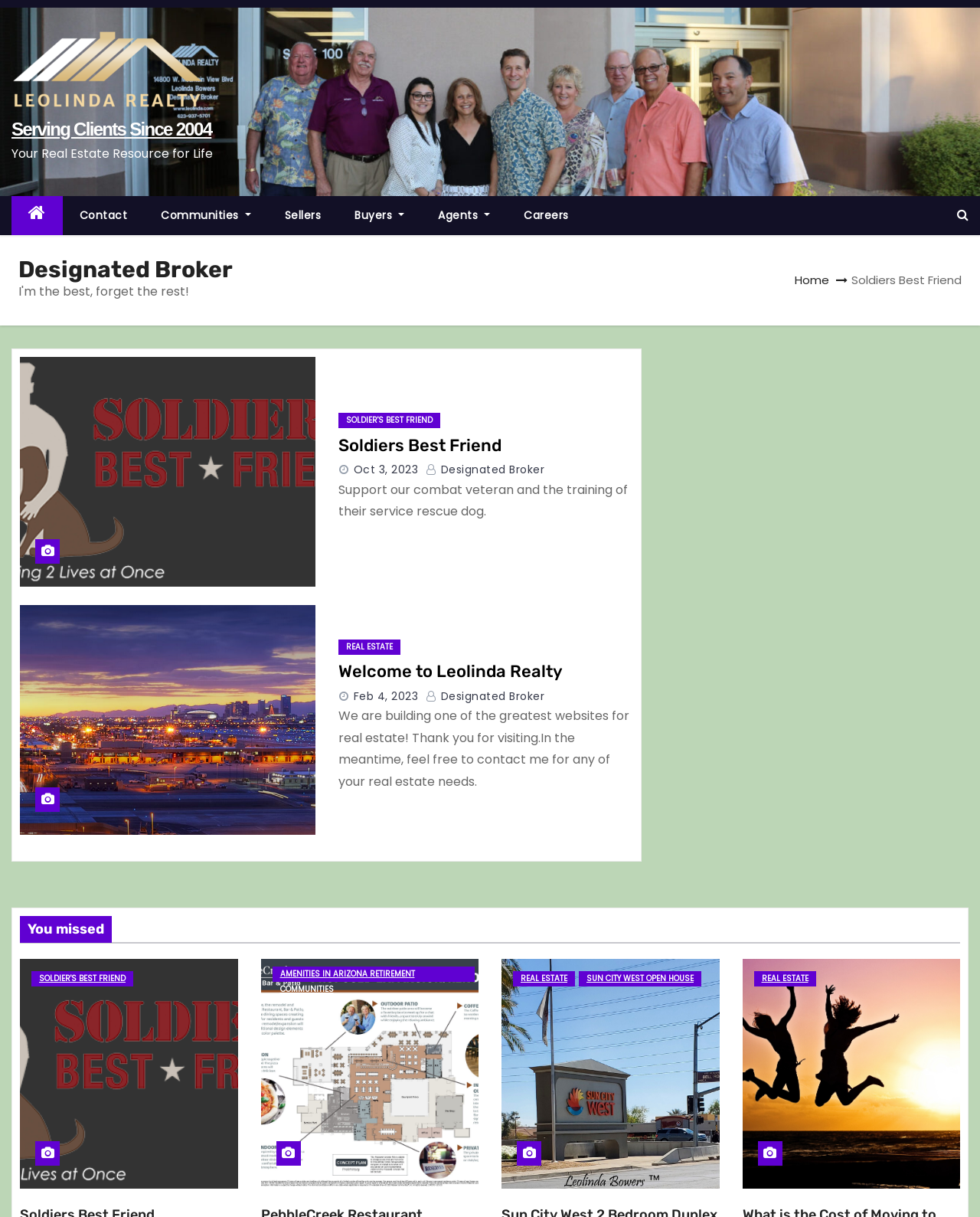Please give the bounding box coordinates of the area that should be clicked to fulfill the following instruction: "View Communities". The coordinates should be in the format of four float numbers from 0 to 1, i.e., [left, top, right, bottom].

[0.147, 0.161, 0.273, 0.193]